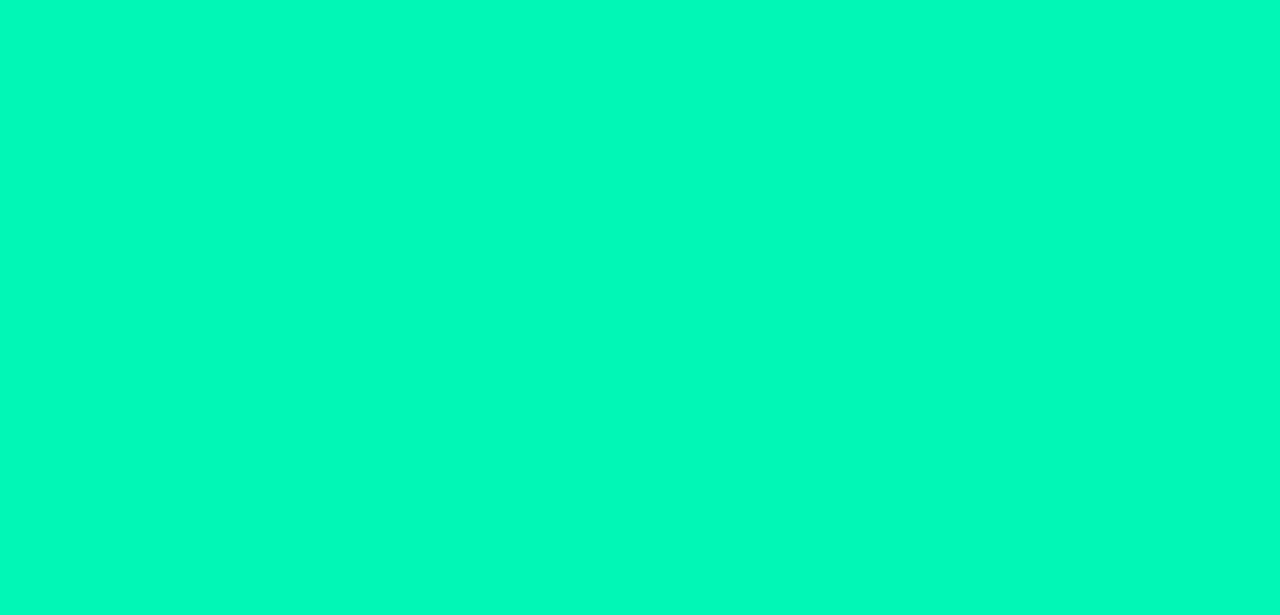Provide a single word or phrase to answer the given question: 
Who is the author of the second article?

TONY NICHOLS